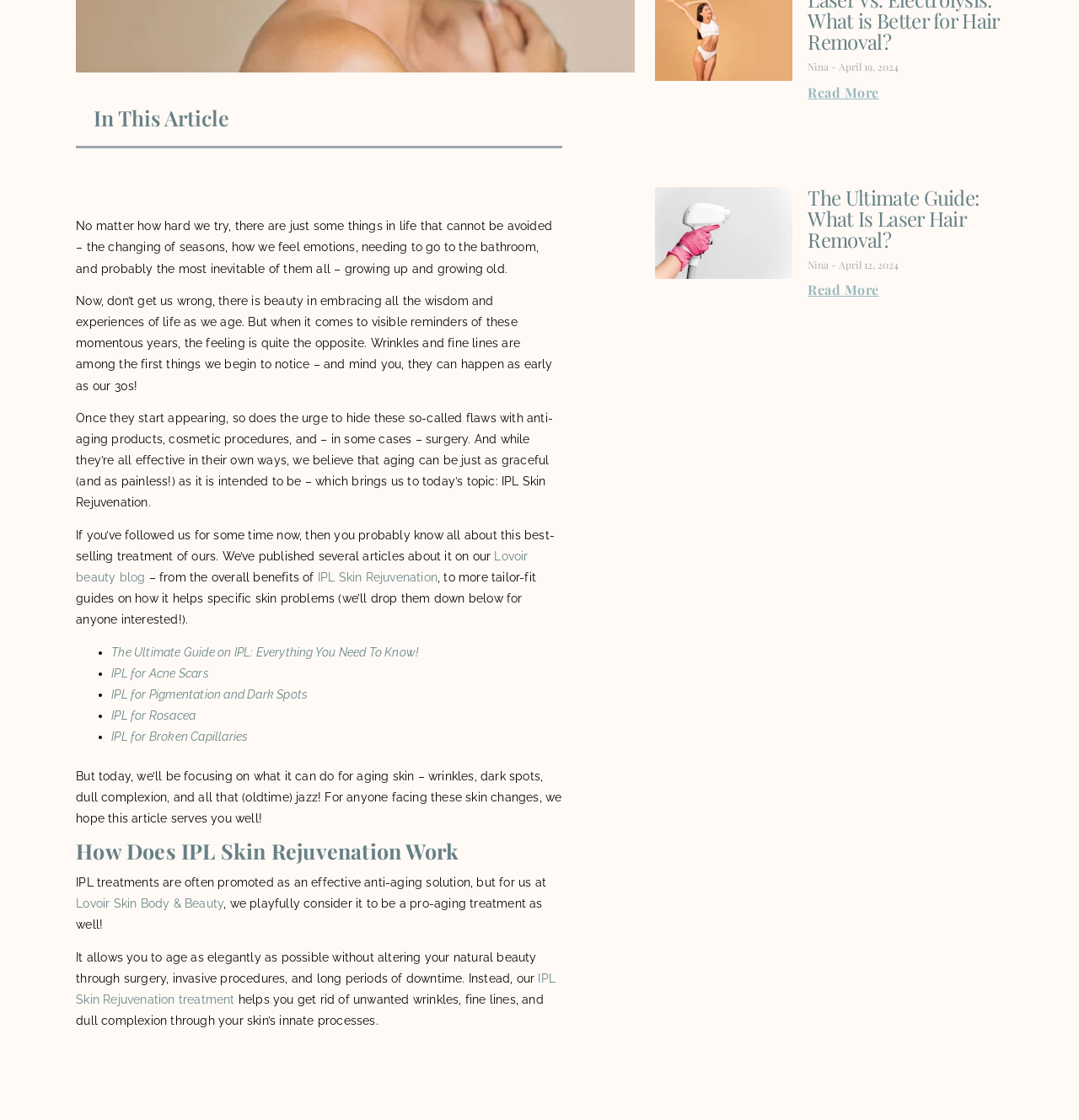Find the coordinates for the bounding box of the element with this description: "Lovoir beauty blog".

[0.07, 0.49, 0.489, 0.521]